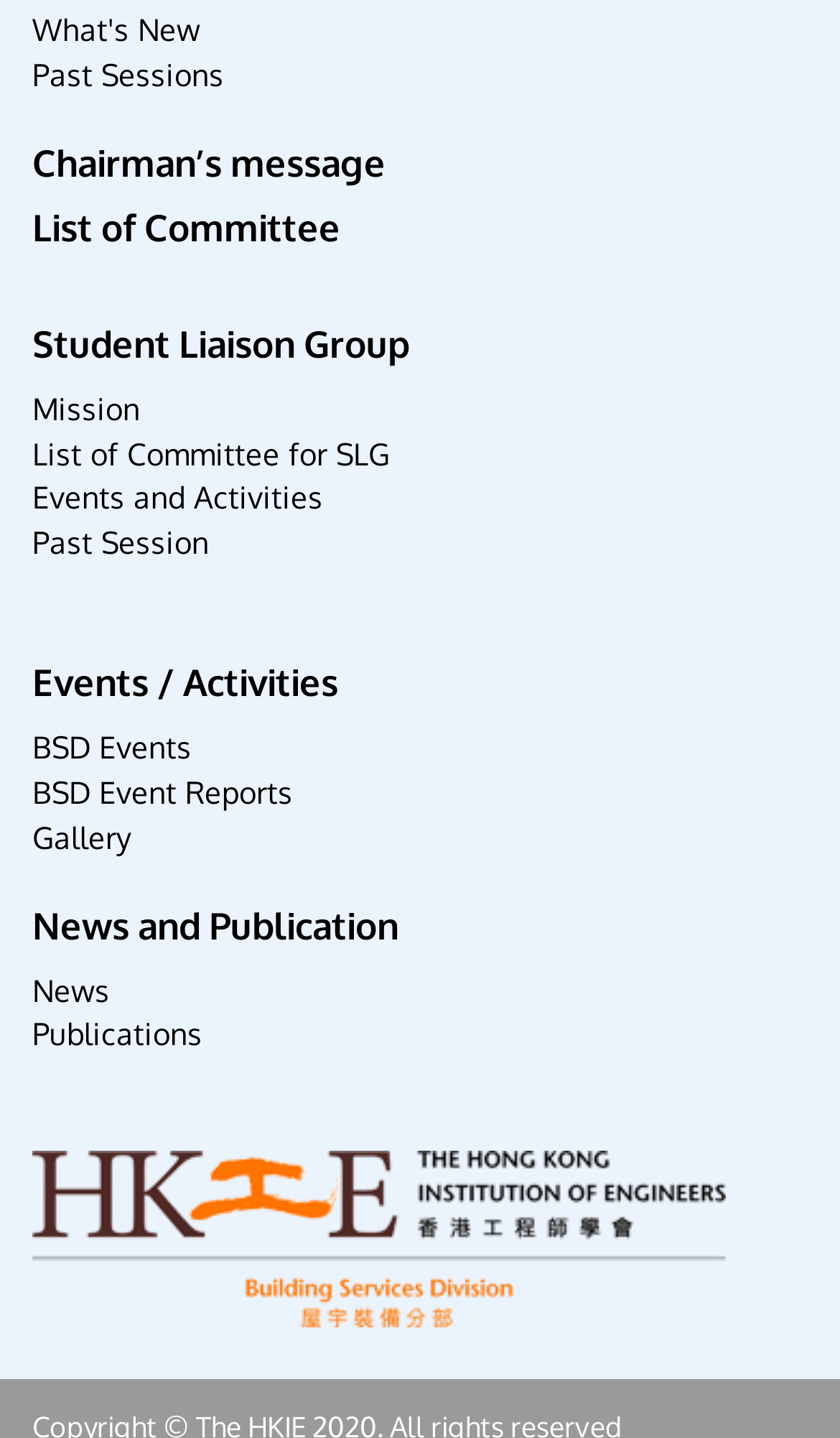What is the purpose of the Student Liaison Group?
Can you give a detailed and elaborate answer to the question?

Although there is a link to 'Student Liaison Group' on the webpage, its purpose is not explicitly stated. However, based on the context, it can be inferred that it might be related to student activities or representation.